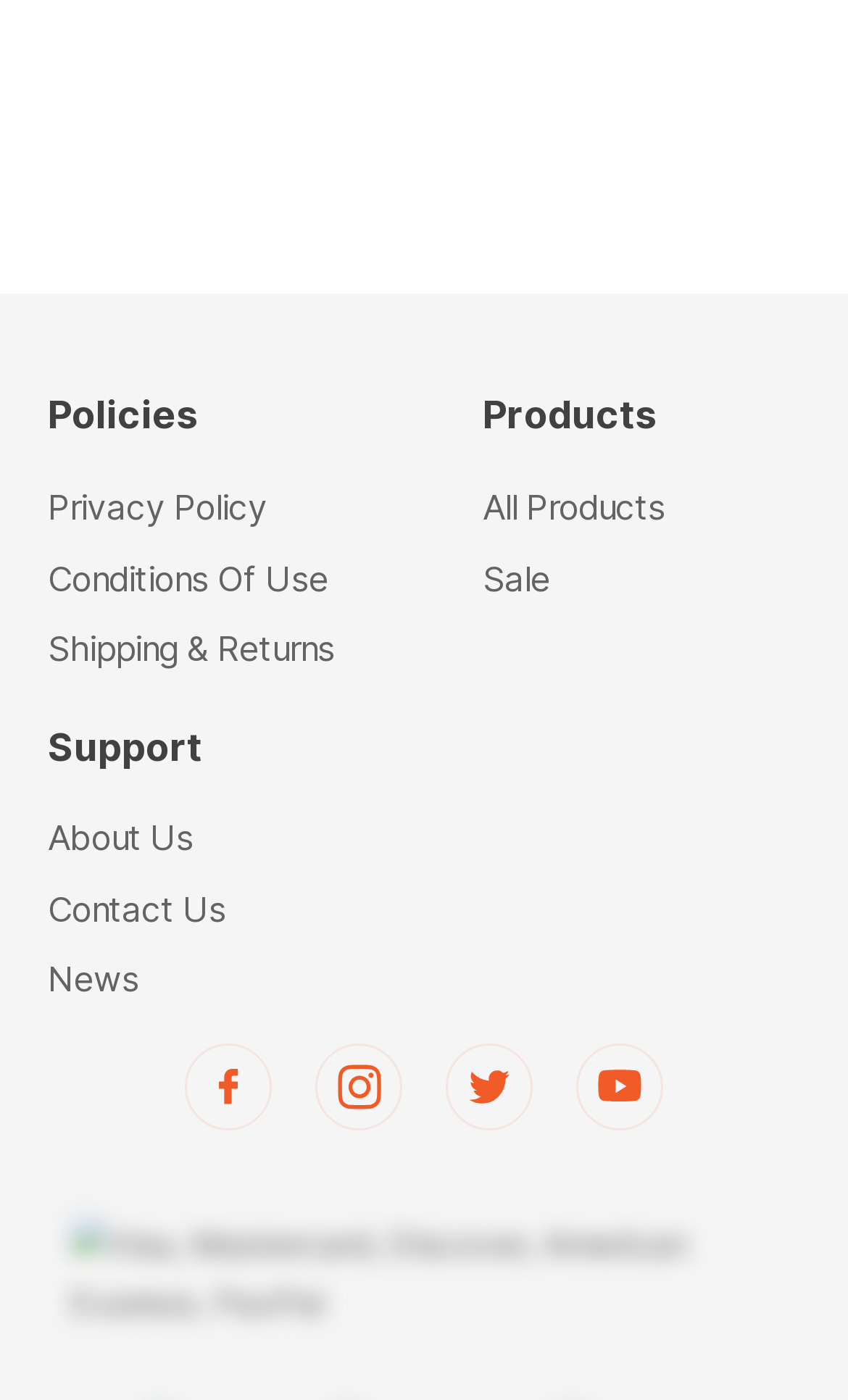Find the bounding box coordinates of the clickable area required to complete the following action: "Learn about shipping and returns".

[0.056, 0.449, 0.395, 0.478]